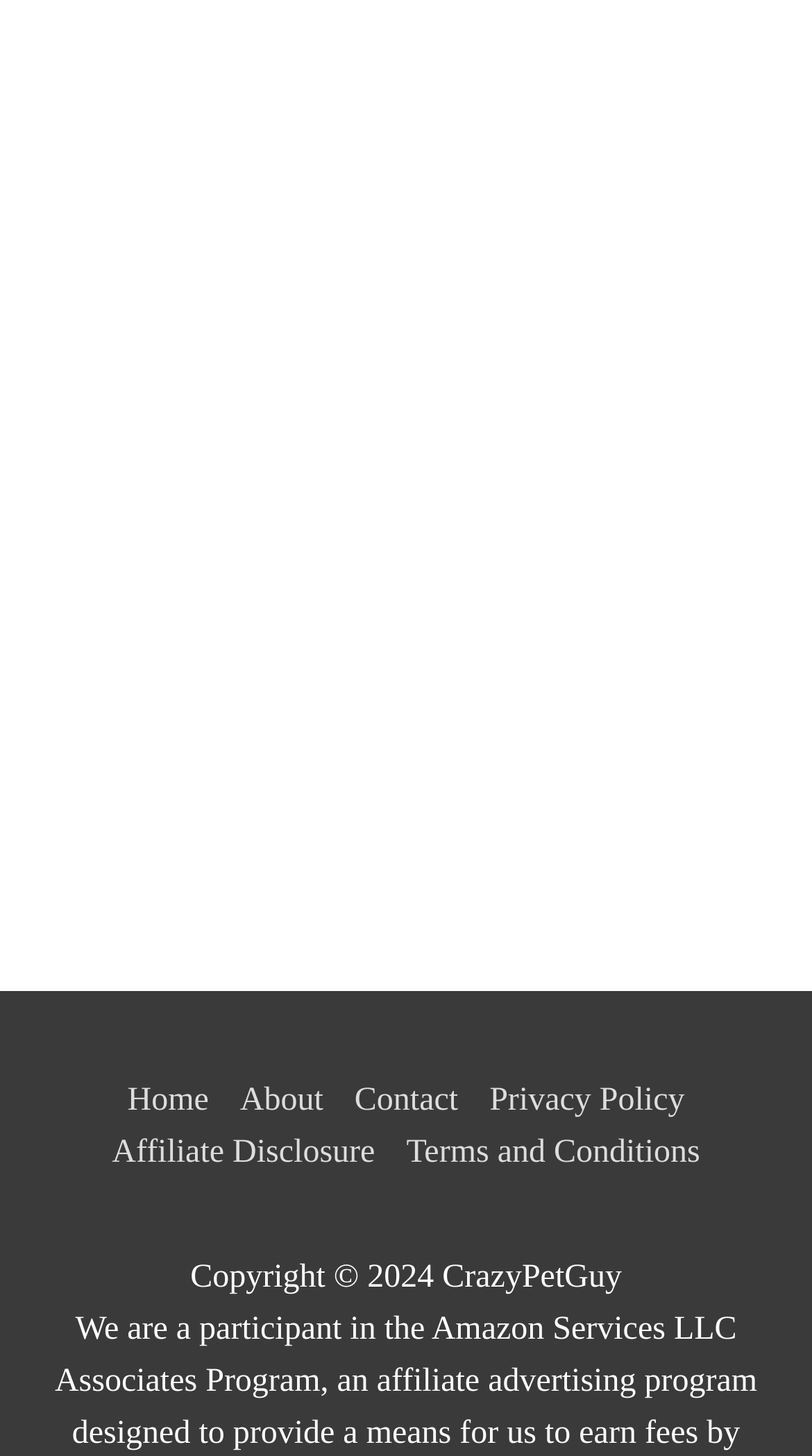What is the purpose of the links in the bottom section?
Based on the image, answer the question in a detailed manner.

I observed that the links in the bottom section, such as 'Home', 'About', and 'Contact', are likely used for navigation purposes, allowing users to access different sections of the website.